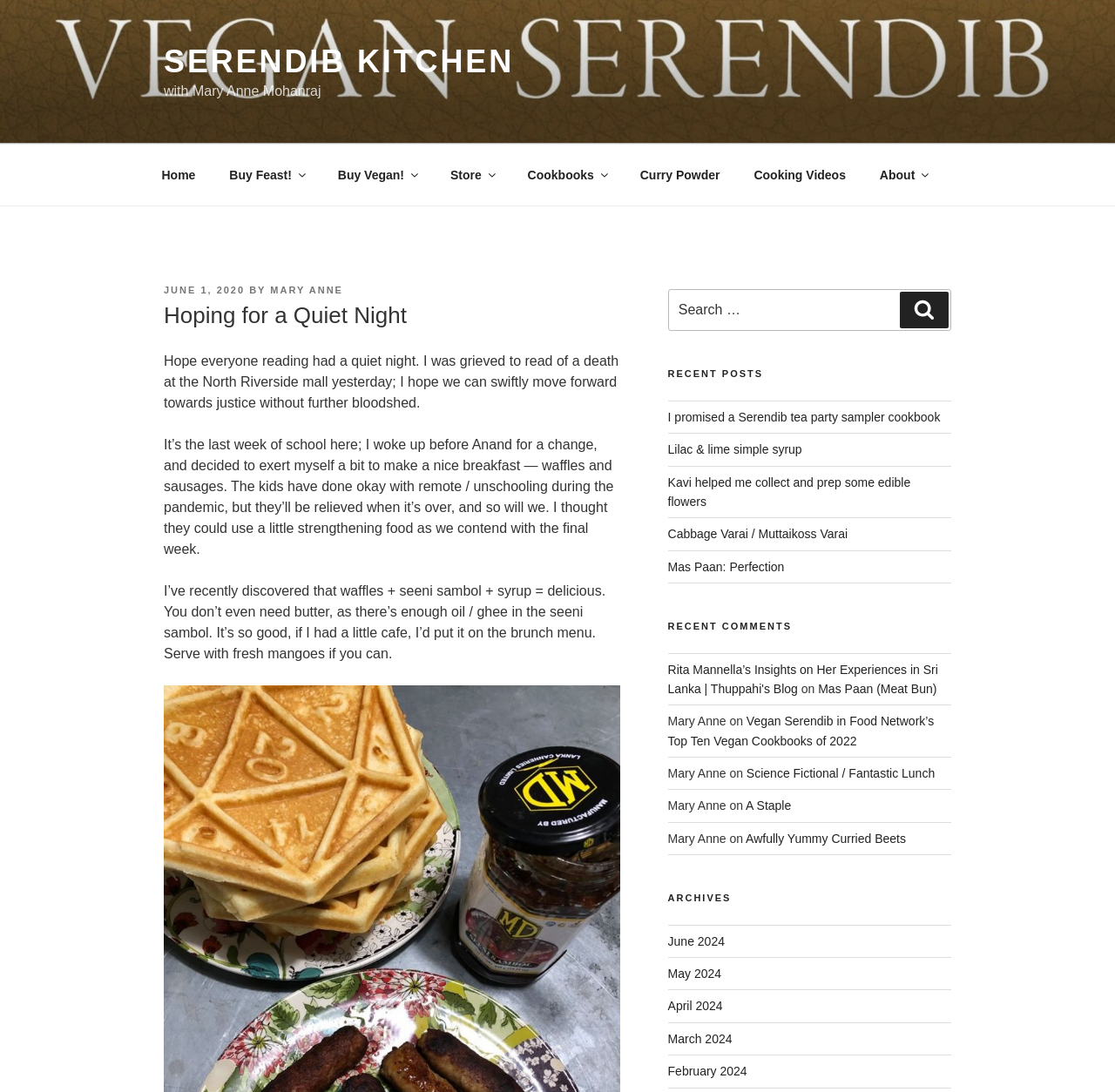Answer the following inquiry with a single word or phrase:
What is the combination of food that the author recommends?

waffles + seeni sambol + syrup